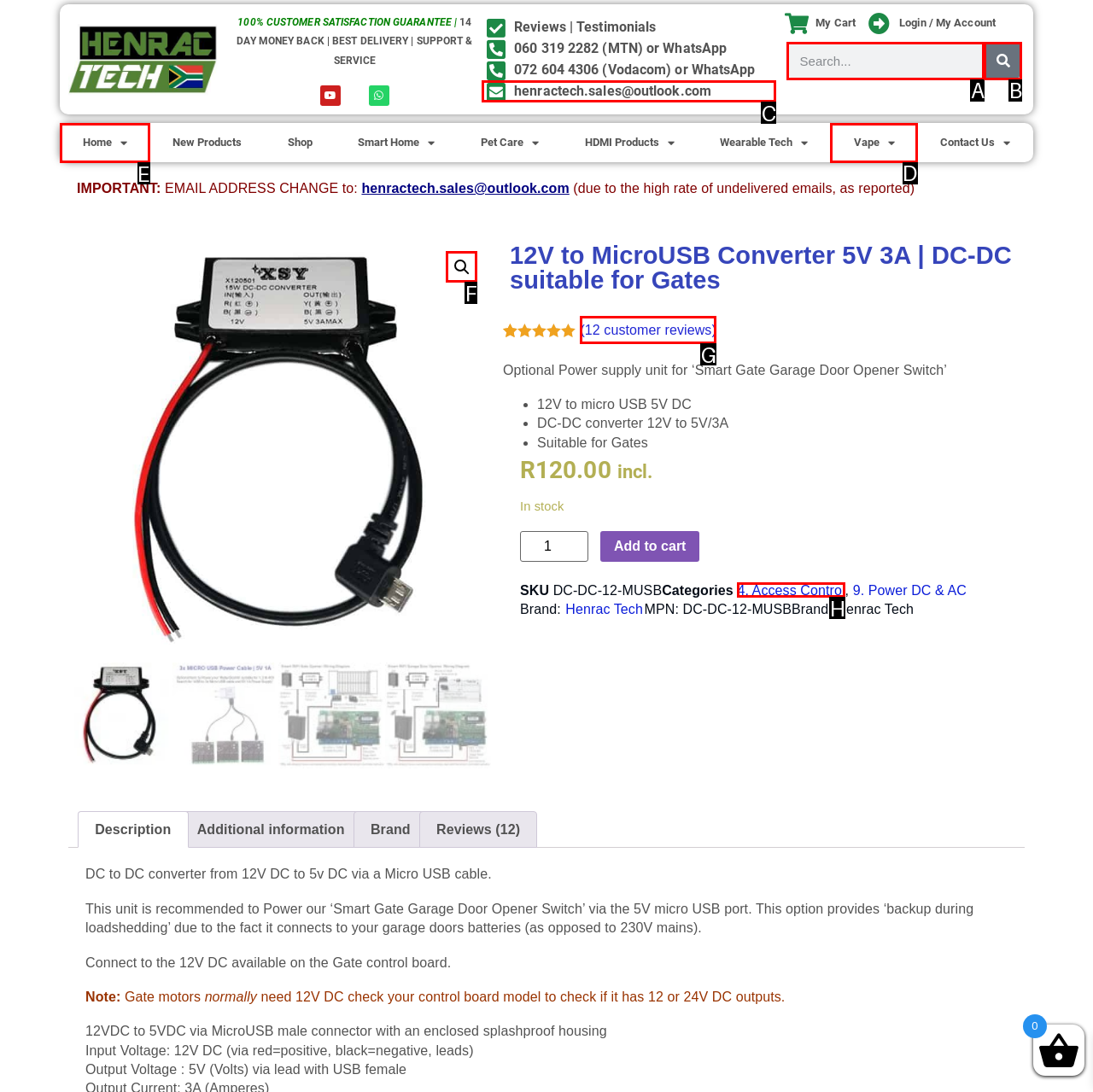Select the HTML element that should be clicked to accomplish the task: Go to home page Reply with the corresponding letter of the option.

E